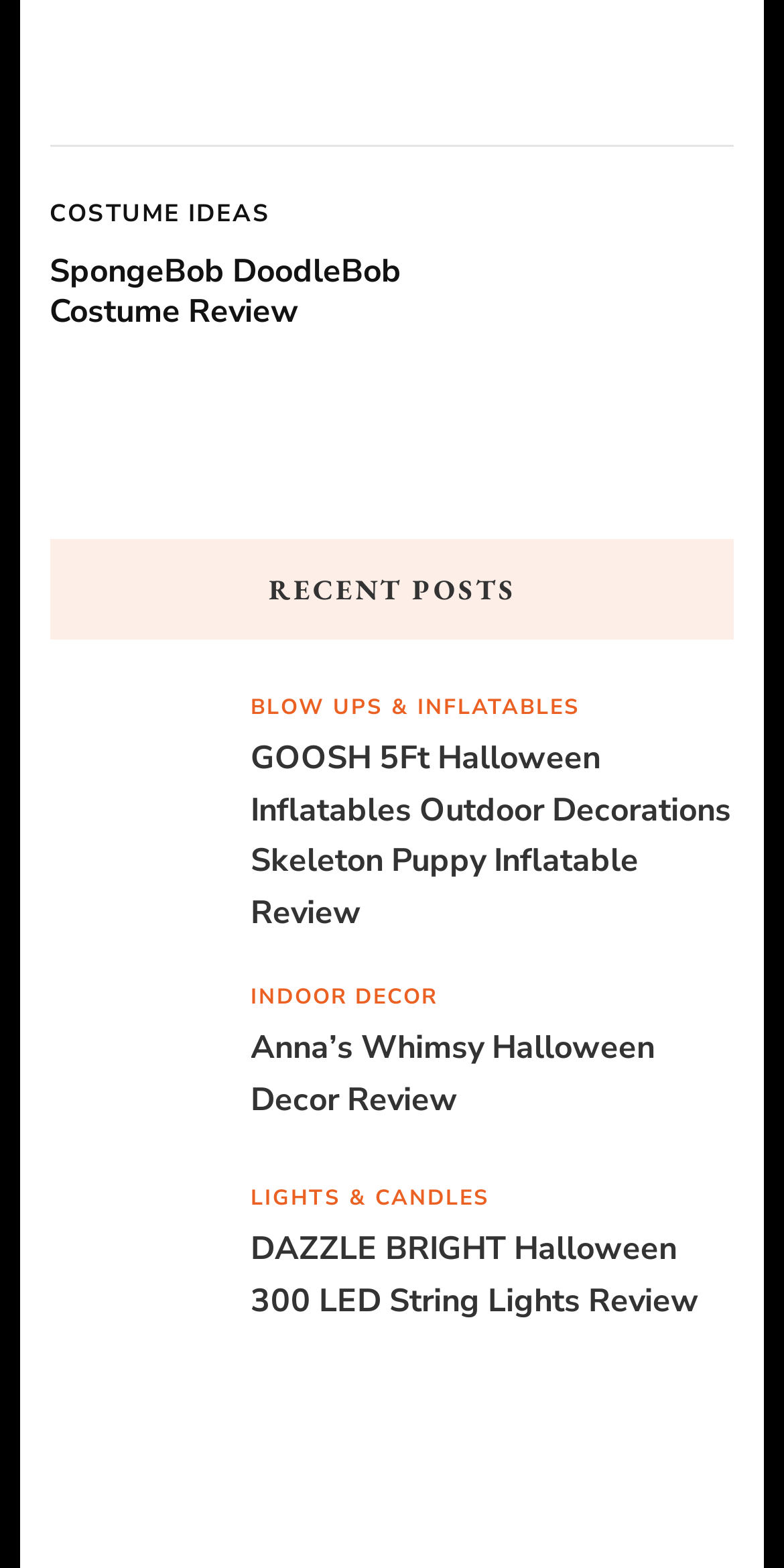Please specify the coordinates of the bounding box for the element that should be clicked to carry out this instruction: "View the 'SpongeBob DoodleBob Costume Review' article". The coordinates must be four float numbers between 0 and 1, formatted as [left, top, right, bottom].

[0.063, 0.161, 0.603, 0.212]